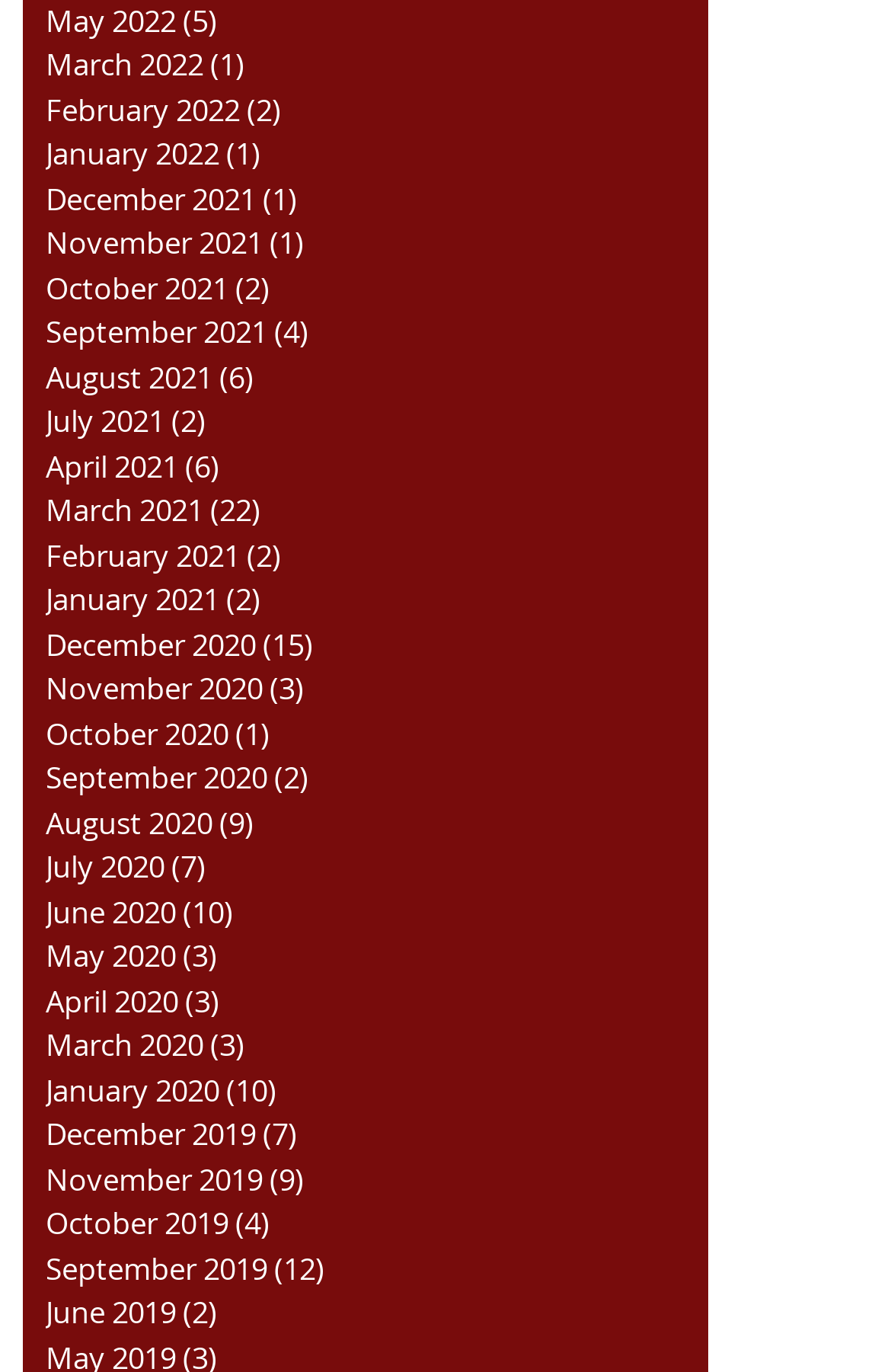Indicate the bounding box coordinates of the element that must be clicked to execute the instruction: "View March 2022 posts". The coordinates should be given as four float numbers between 0 and 1, i.e., [left, top, right, bottom].

[0.051, 0.032, 0.769, 0.064]